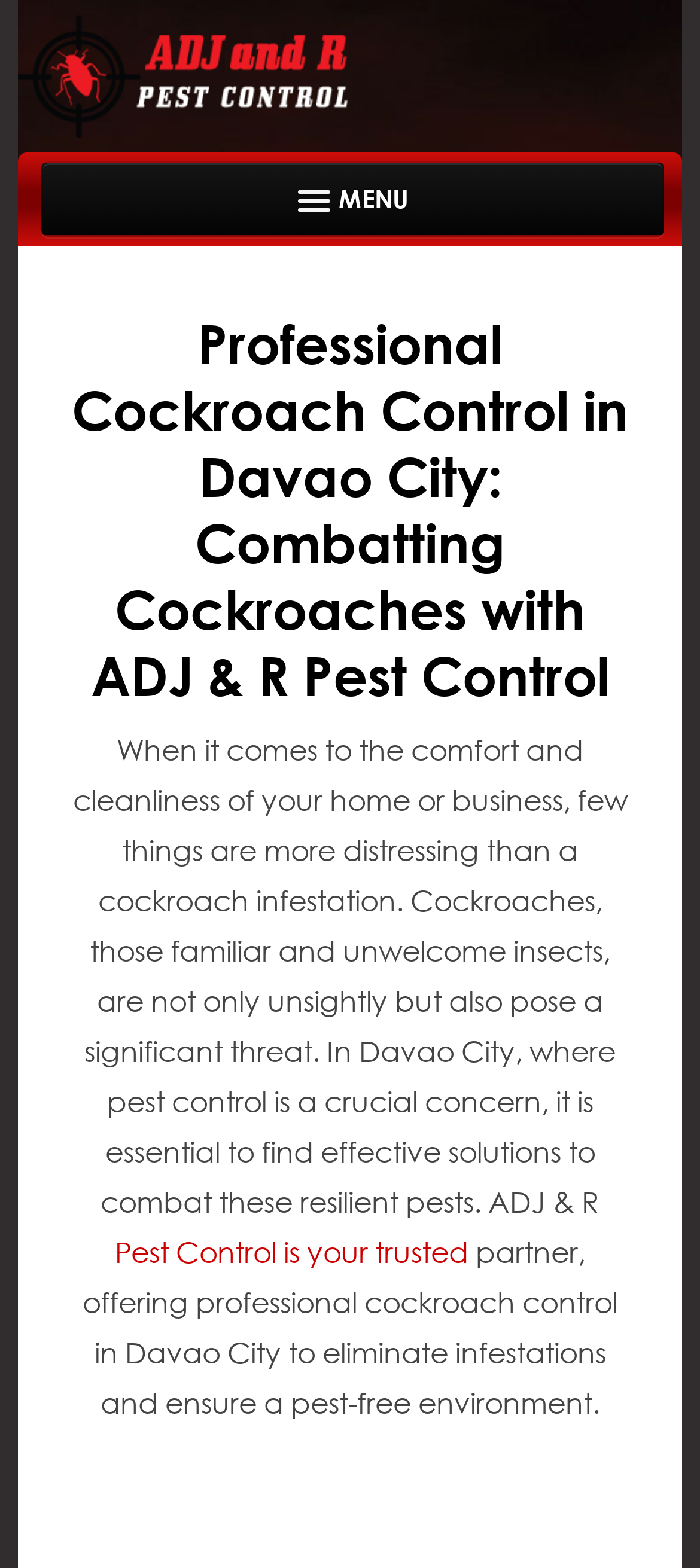Find the bounding box coordinates of the element I should click to carry out the following instruction: "Click the Pest Control is your trusted link".

[0.164, 0.787, 0.669, 0.811]